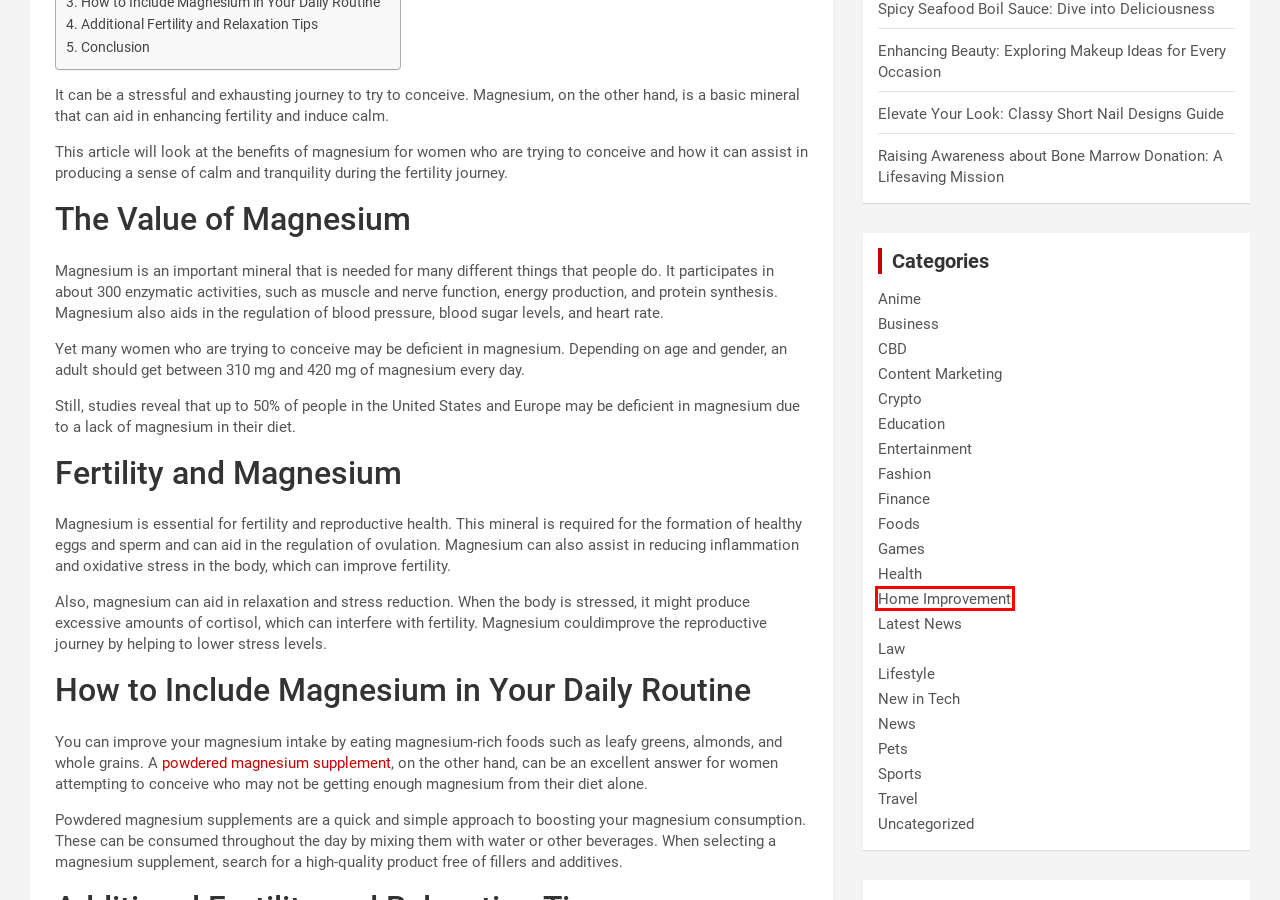Consider the screenshot of a webpage with a red bounding box and select the webpage description that best describes the new page that appears after clicking the element inside the red box. Here are the candidates:
A. Enhancing Beauty: Exploring Makeup Ideas for Every Occasion - Fallen News
B. Home Improvement - Fallen News
C. Finance - Fallen News
D. Games - Fallen News
E. Elevate Your Look: Classy Short Nail Designs Guide
F. CBD - Fallen News
G. Crypto - Fallen News
H. Foods - Fallen News

B